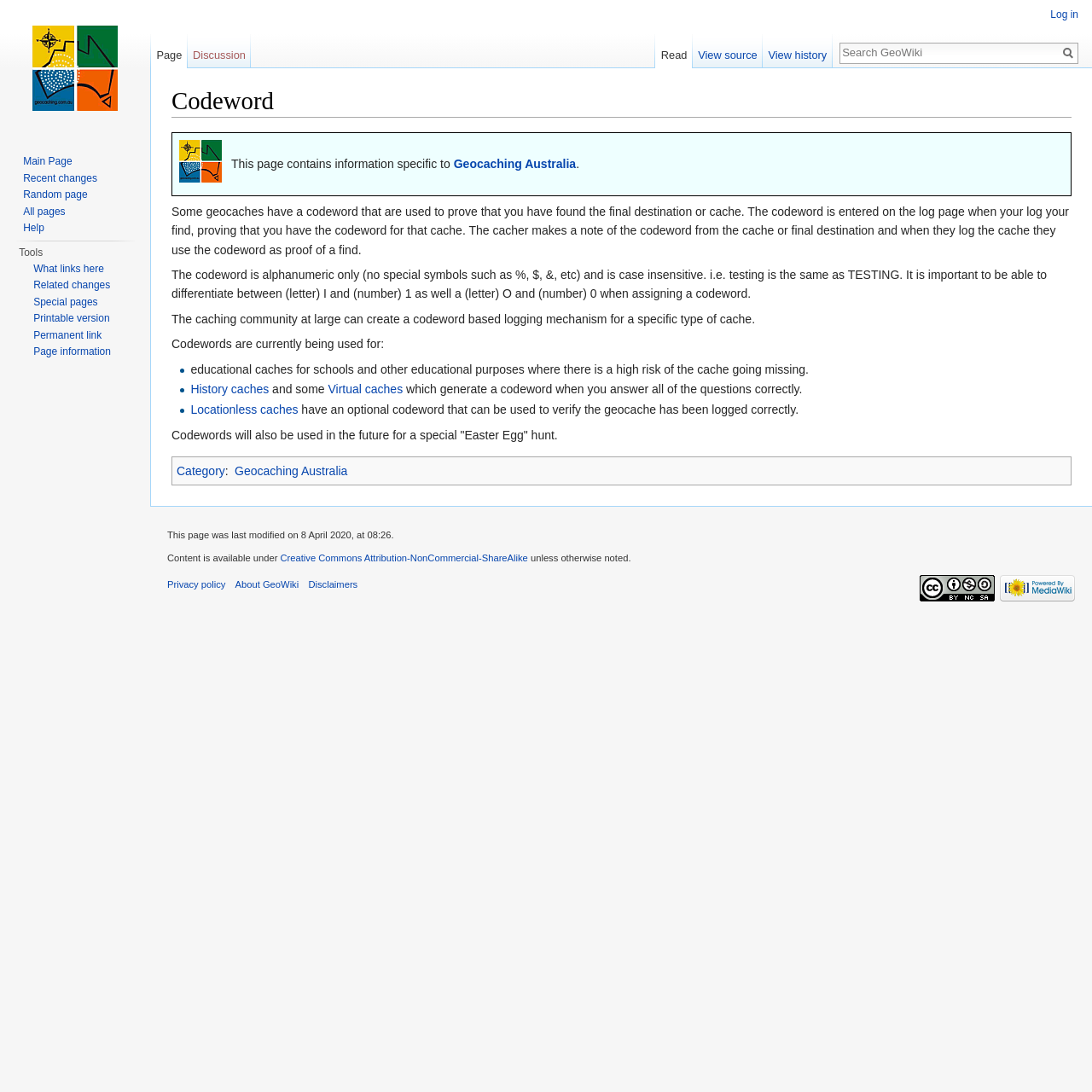Please mark the bounding box coordinates of the area that should be clicked to carry out the instruction: "Visit the main page".

[0.006, 0.0, 0.131, 0.125]